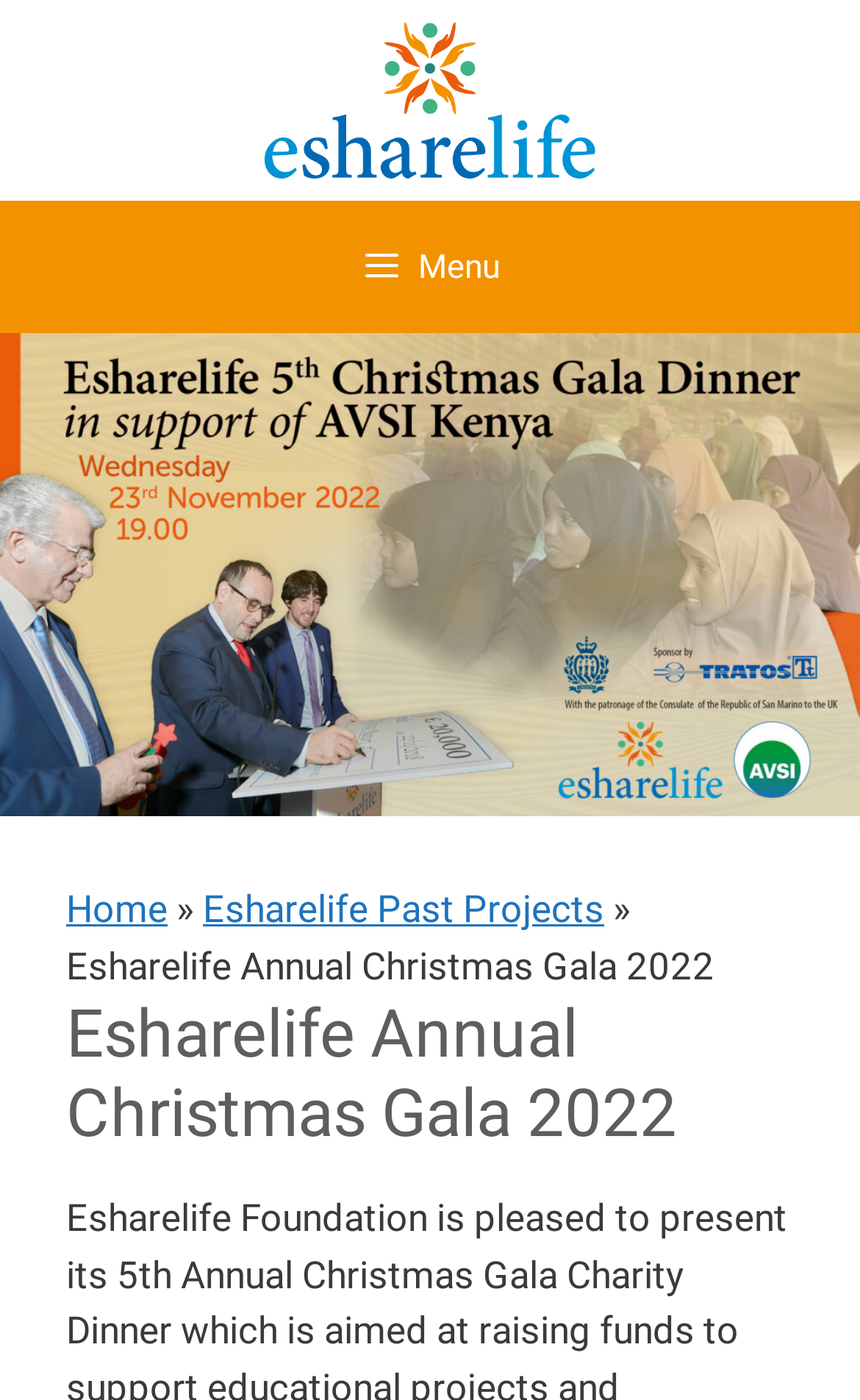Use the information in the screenshot to answer the question comprehensively: How many navigation links are there?

By examining the navigation section, I found three links: 'Home', '»', and 'Esharelife Past Projects'. The '»' is not a typical link, but it's still a navigation element, so I counted it as one.